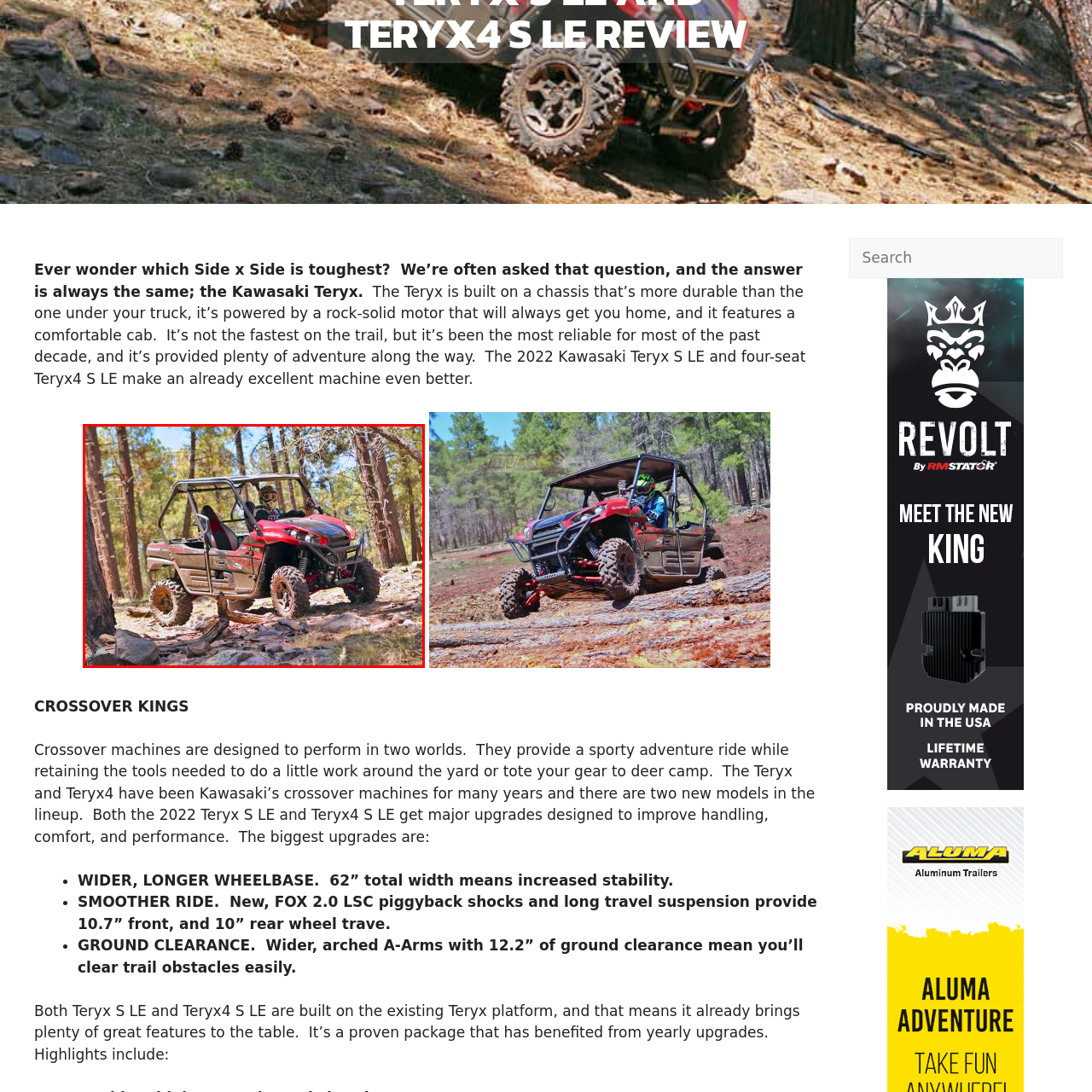Observe the area inside the red box, What type of terrain is the Kawasaki Teryx navigating? Respond with a single word or phrase.

Rocky terrain